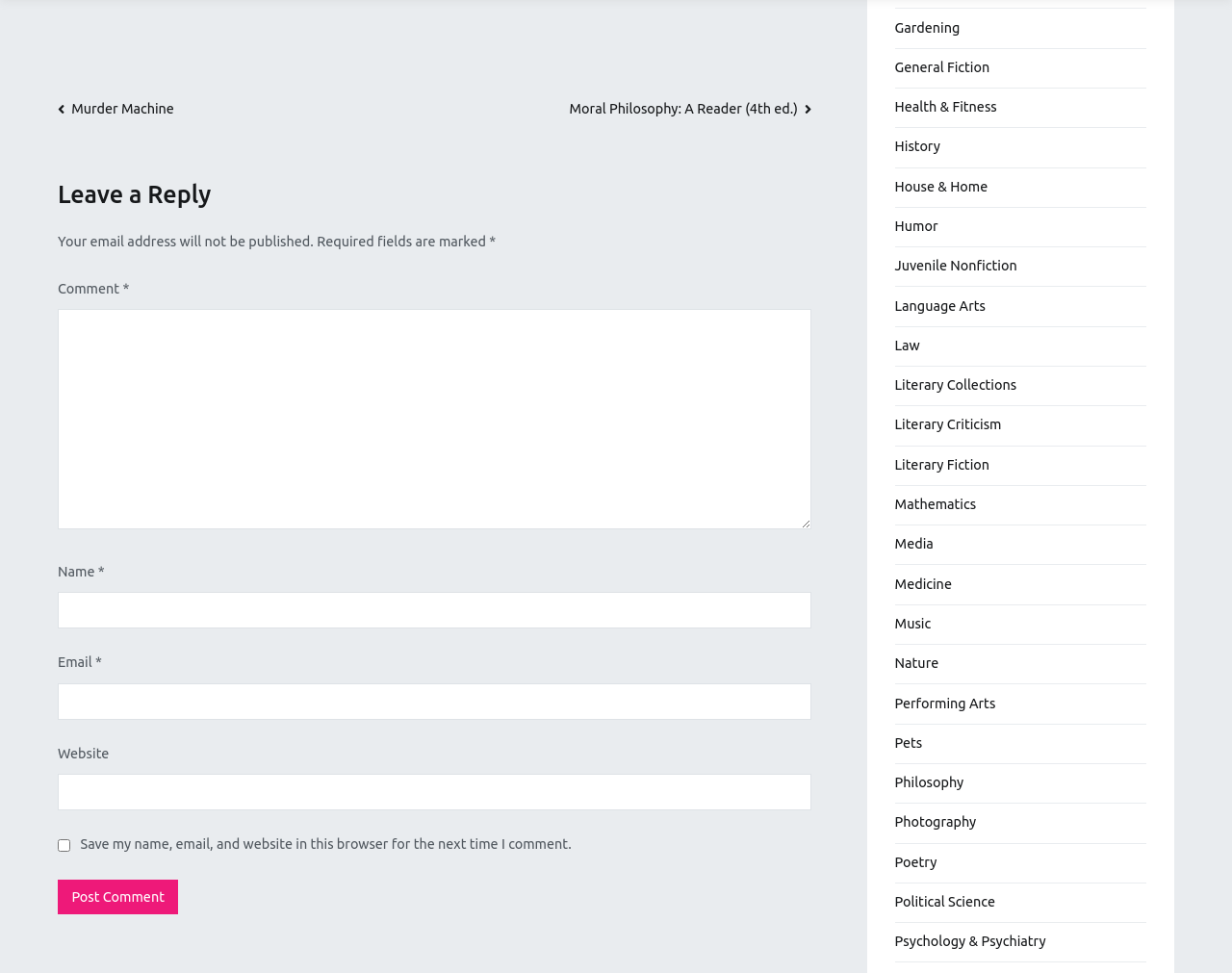What is the title of the previous post?
Give a detailed and exhaustive answer to the question.

The title of the previous post is 'Murder Machine', which is a link that can be used to navigate to the previous post.